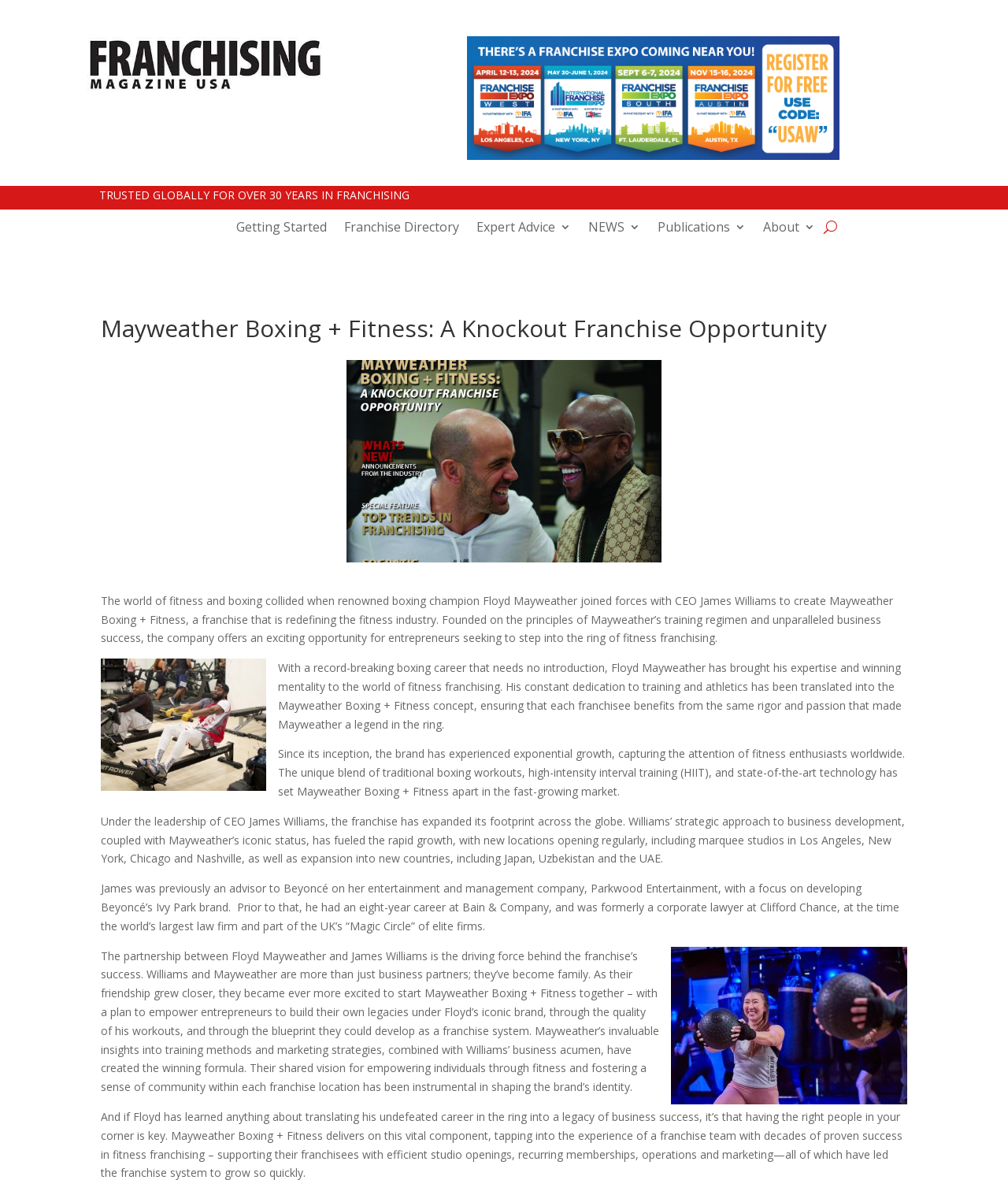Respond to the following question using a concise word or phrase: 
What is James Williams' previous experience?

Advisor to Beyoncé, Bain & Company, and Clifford Chance